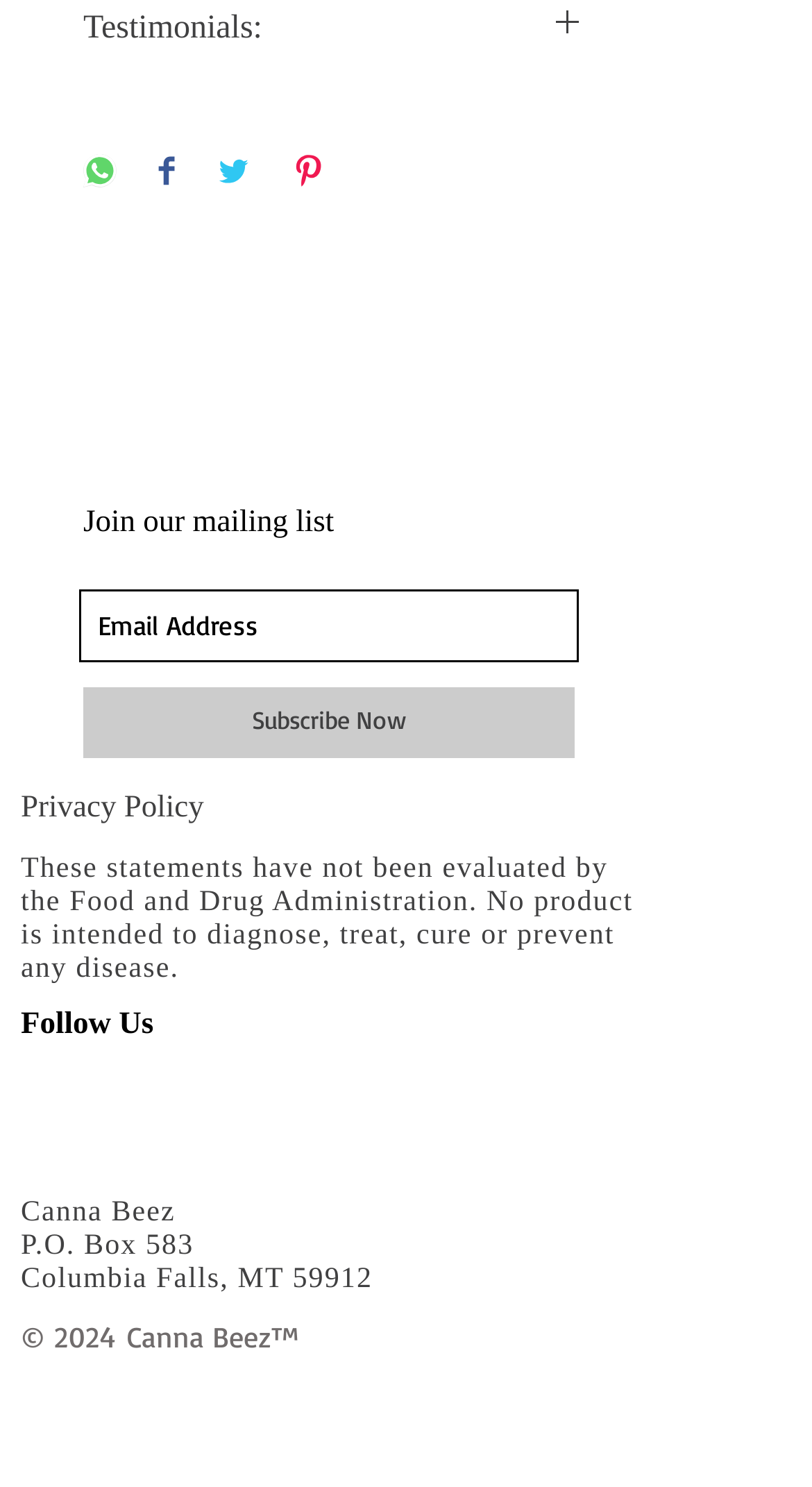What is the purpose of the social media links? Observe the screenshot and provide a one-word or short phrase answer.

To follow the company on social media